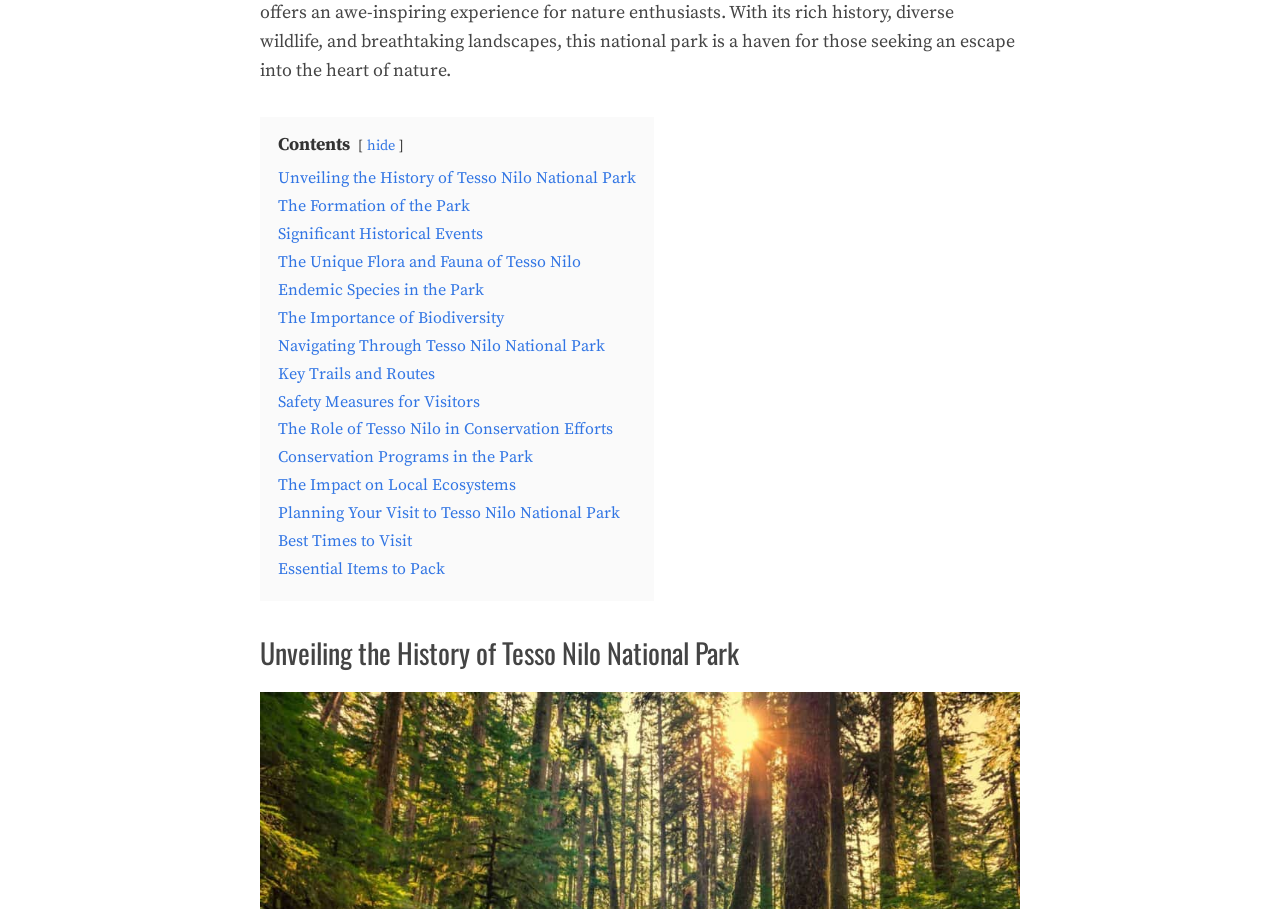Identify the bounding box coordinates for the UI element described by the following text: "Conservation Programs in the Park". Provide the coordinates as four float numbers between 0 and 1, in the format [left, top, right, bottom].

[0.217, 0.492, 0.416, 0.514]